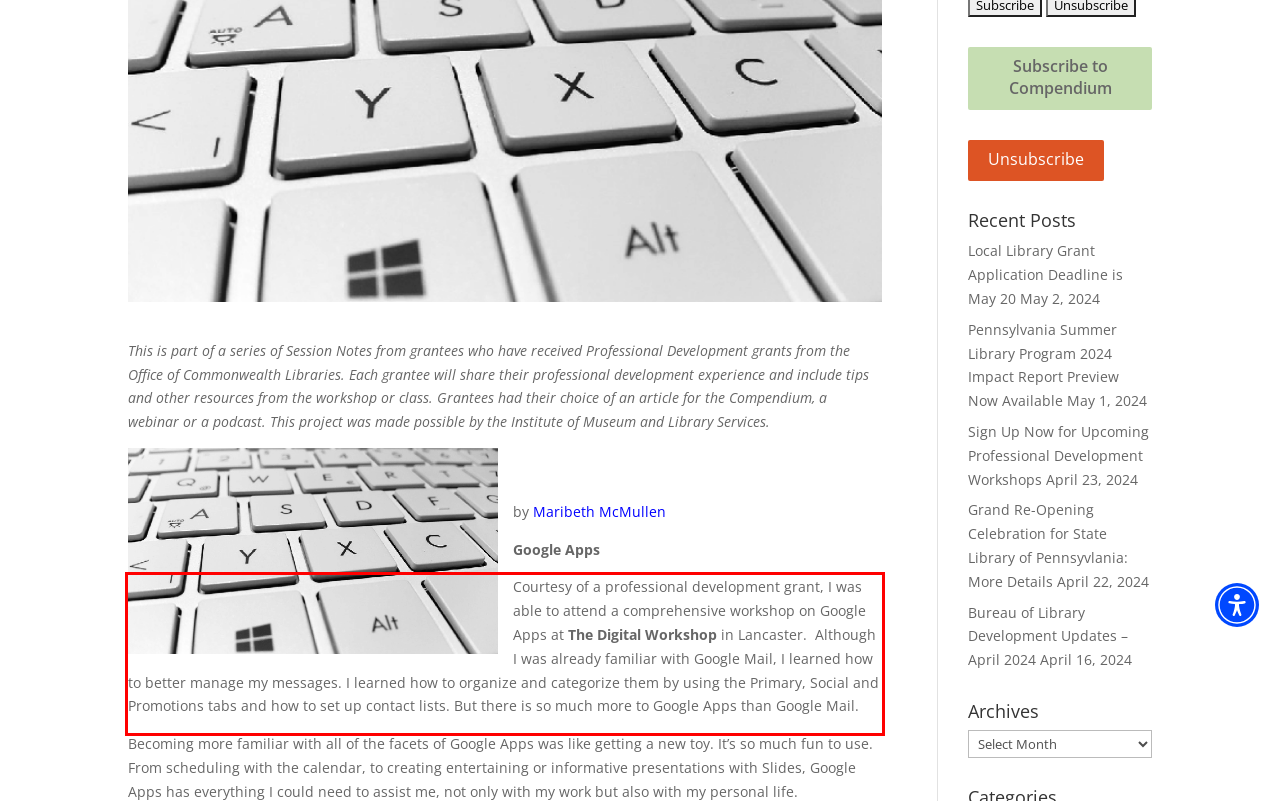Given a screenshot of a webpage, locate the red bounding box and extract the text it encloses.

Courtesy of a professional development grant, I was able to attend a comprehensive workshop on Google Apps at The Digital Workshop in Lancaster. Although I was already familiar with Google Mail, I learned how to better manage my messages. I learned how to organize and categorize them by using the Primary, Social and Promotions tabs and how to set up contact lists. But there is so much more to Google Apps than Google Mail.